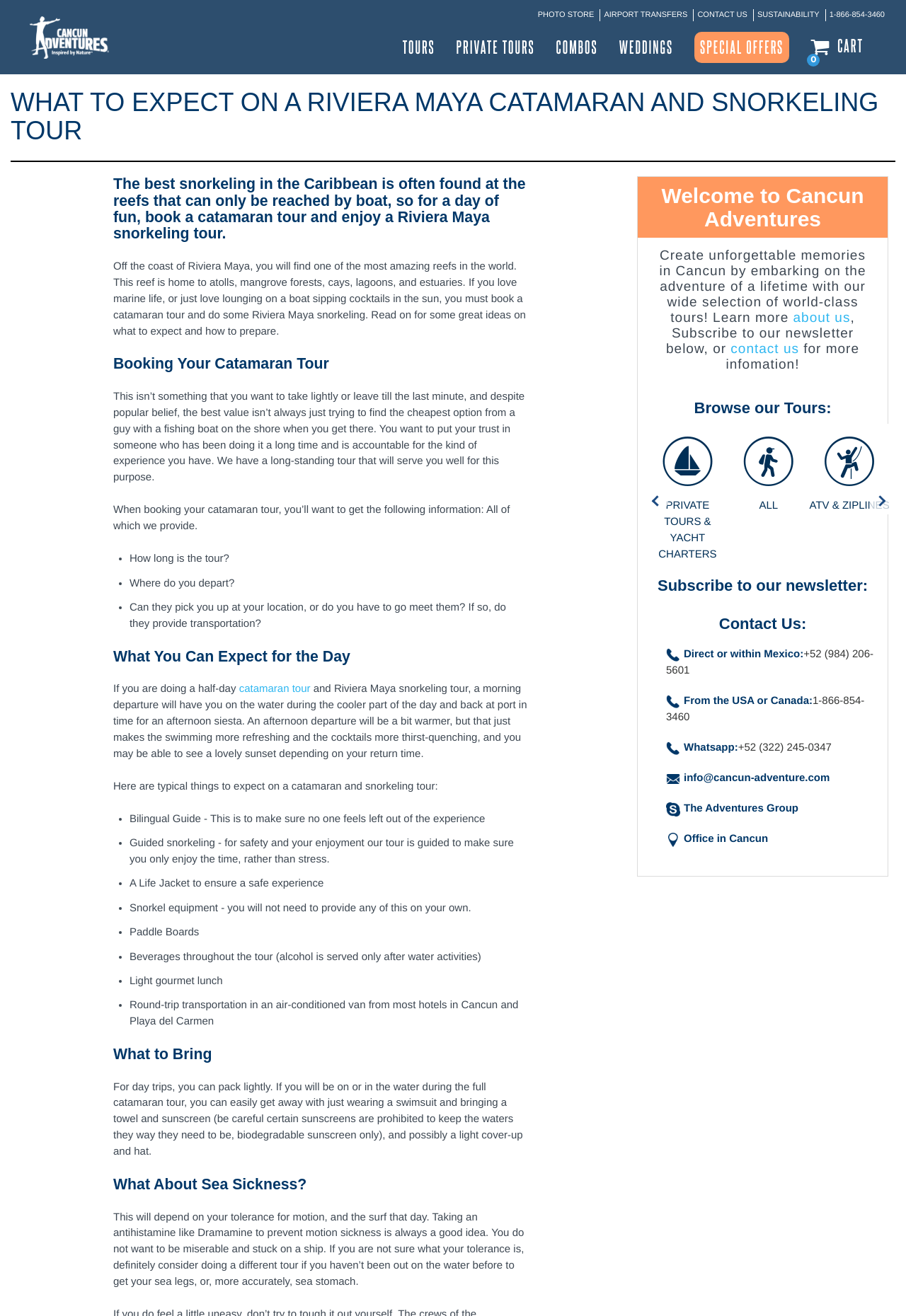What is the name of the company offering tours?
Use the image to answer the question with a single word or phrase.

Cancun Adventures